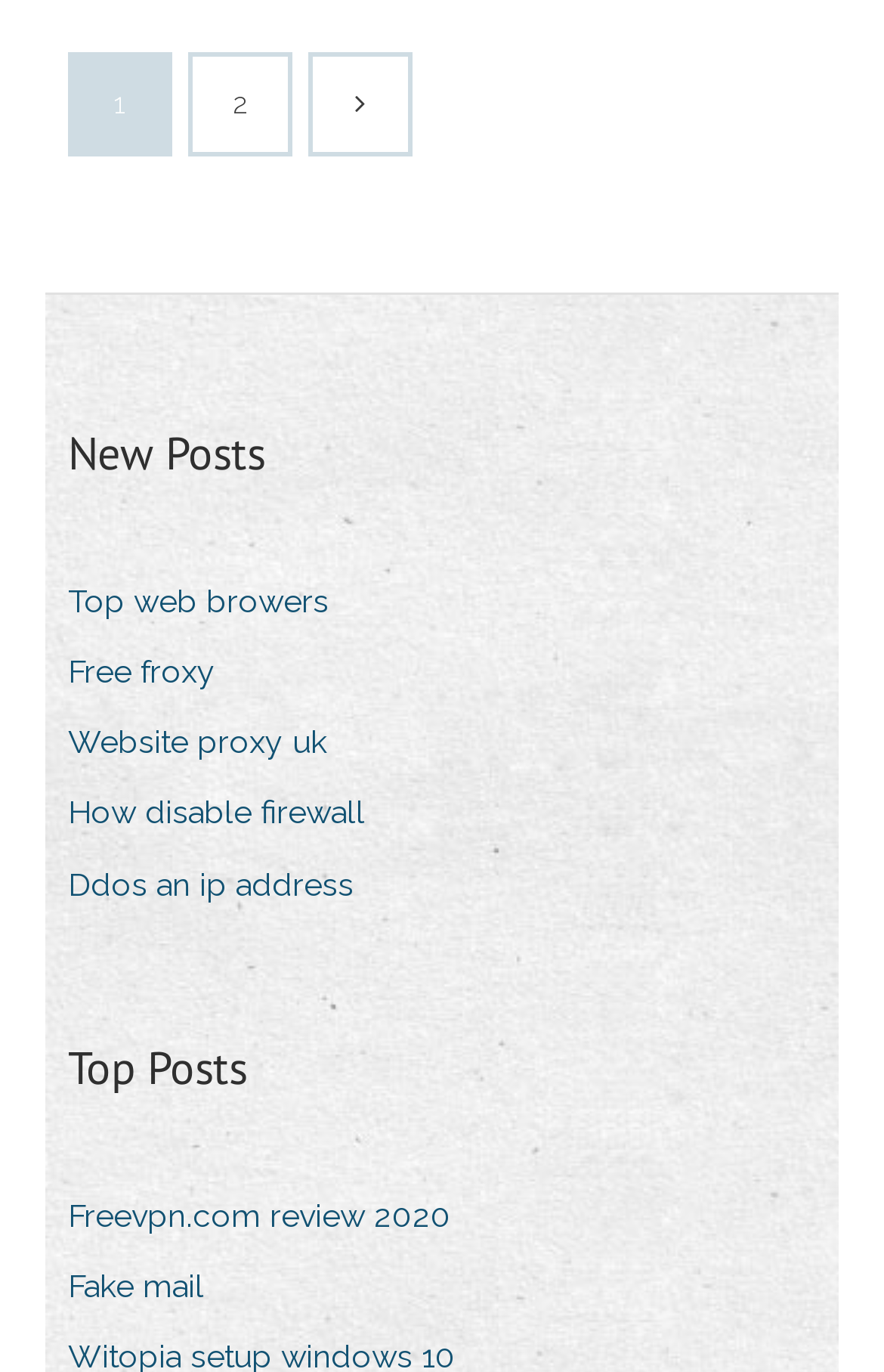Determine the bounding box for the UI element described here: "Ddos an ip address".

[0.077, 0.622, 0.438, 0.667]